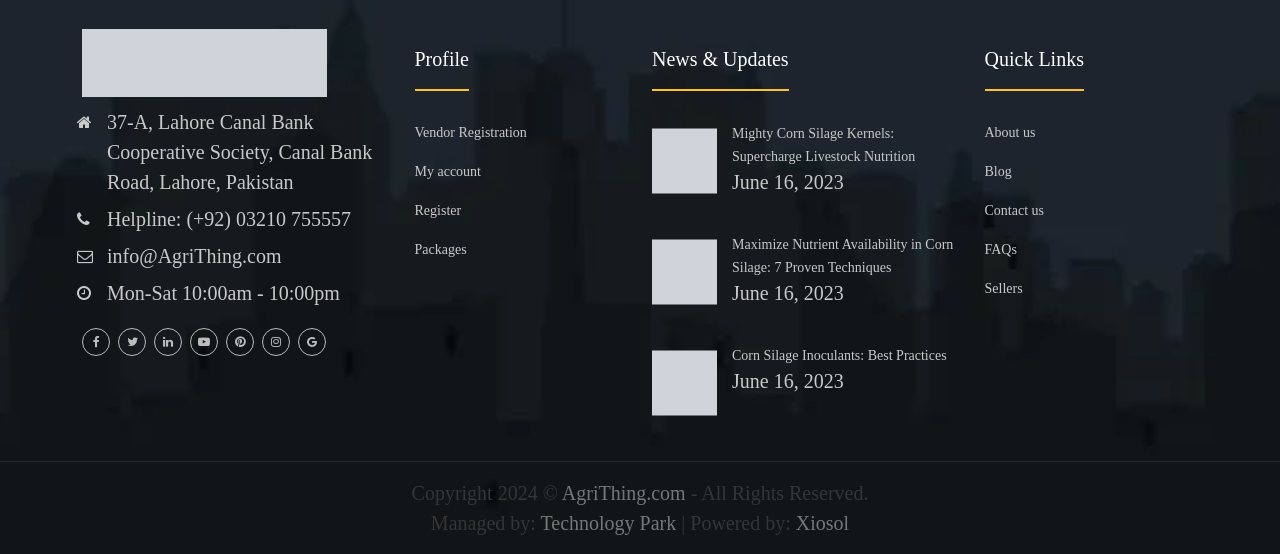Calculate the bounding box coordinates for the UI element based on the following description: "Corn Silage Inoculants: Best Practices". Ensure the coordinates are four float numbers between 0 and 1, i.e., [left, top, right, bottom].

[0.572, 0.628, 0.74, 0.655]